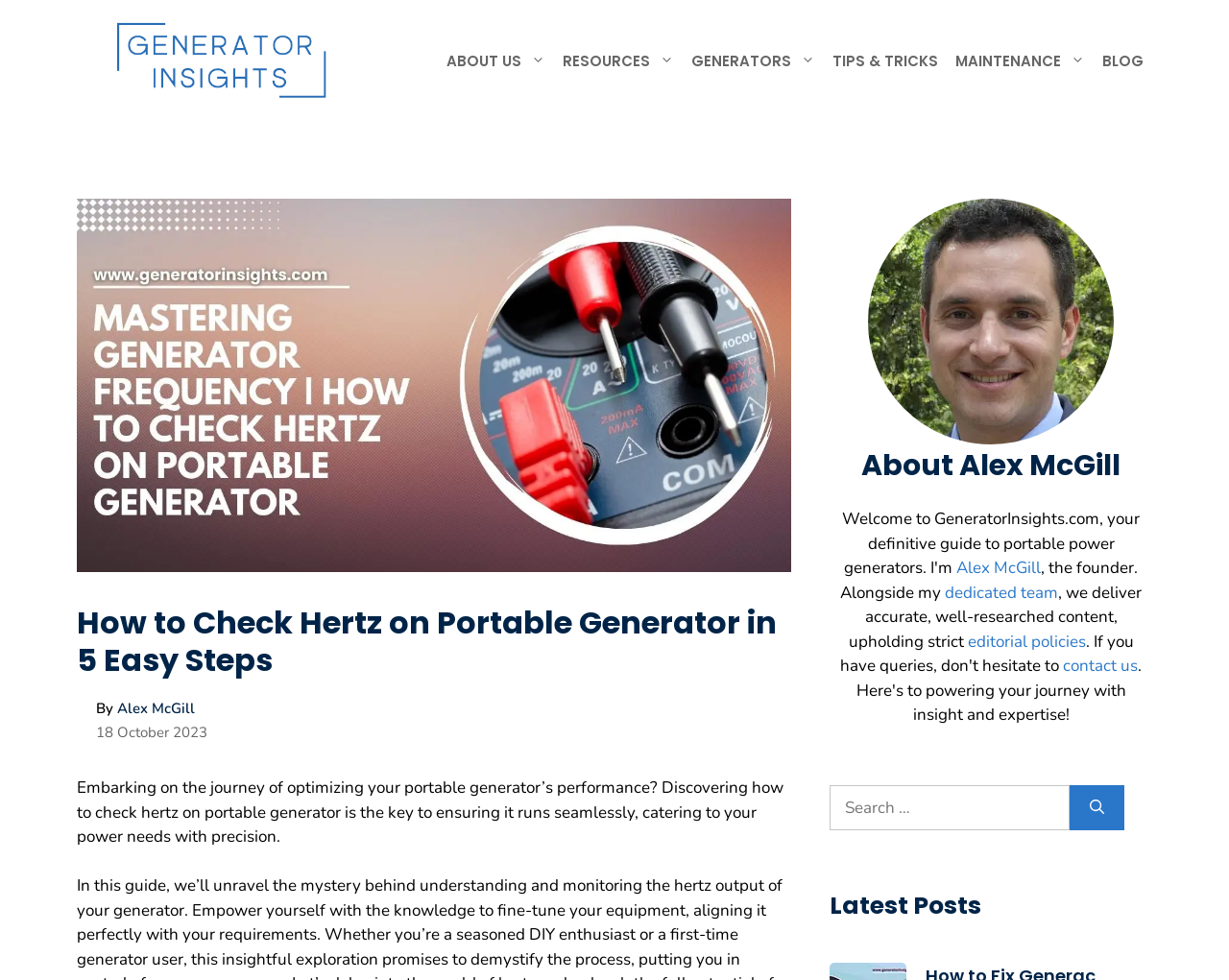Please indicate the bounding box coordinates for the clickable area to complete the following task: "Read the latest posts". The coordinates should be specified as four float numbers between 0 and 1, i.e., [left, top, right, bottom].

[0.675, 0.906, 0.938, 0.943]